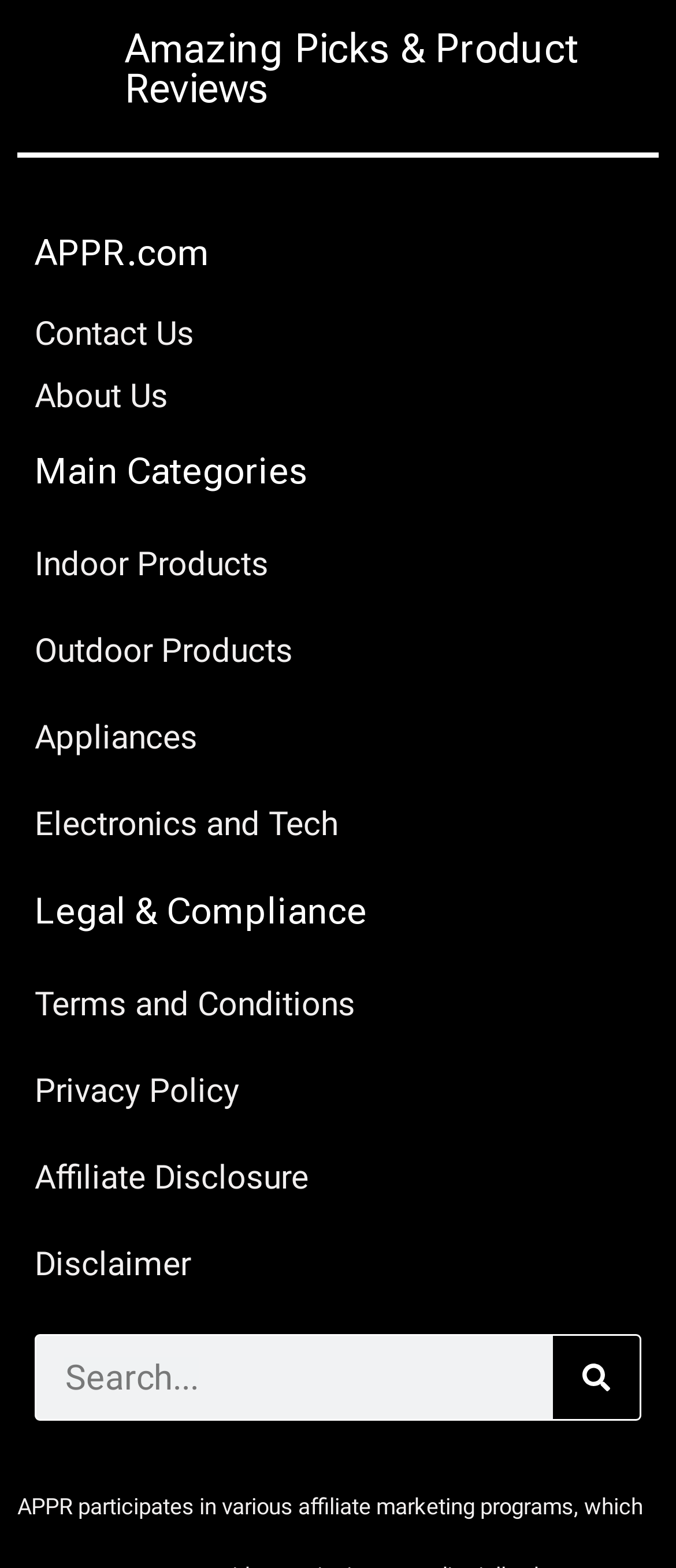Identify the bounding box coordinates of the part that should be clicked to carry out this instruction: "send an email".

None